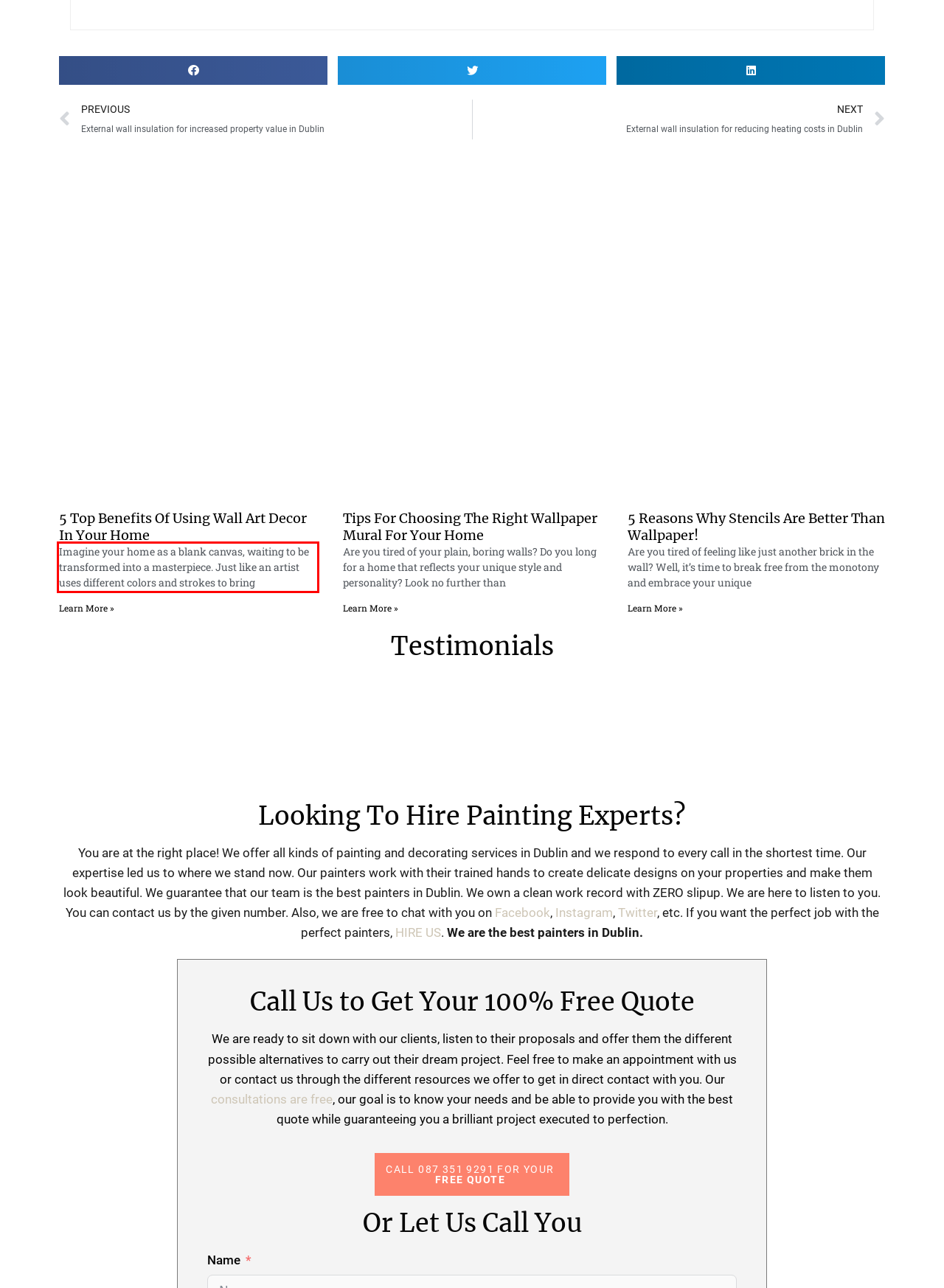Your task is to recognize and extract the text content from the UI element enclosed in the red bounding box on the webpage screenshot.

Imagine your home as a blank canvas, waiting to be transformed into a masterpiece. Just like an artist uses different colors and strokes to bring